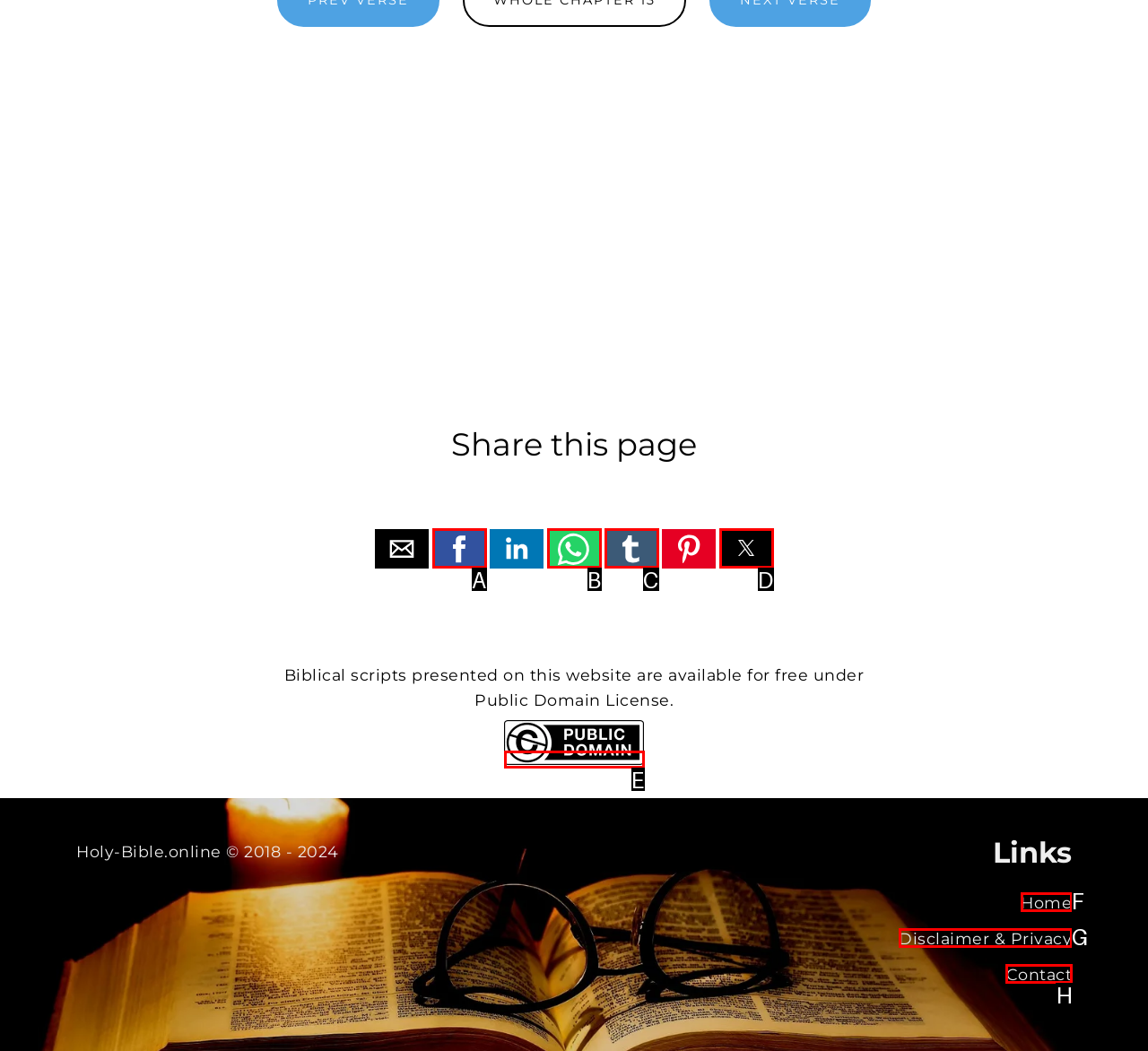Tell me which one HTML element I should click to complete this task: Contact us Answer with the option's letter from the given choices directly.

H